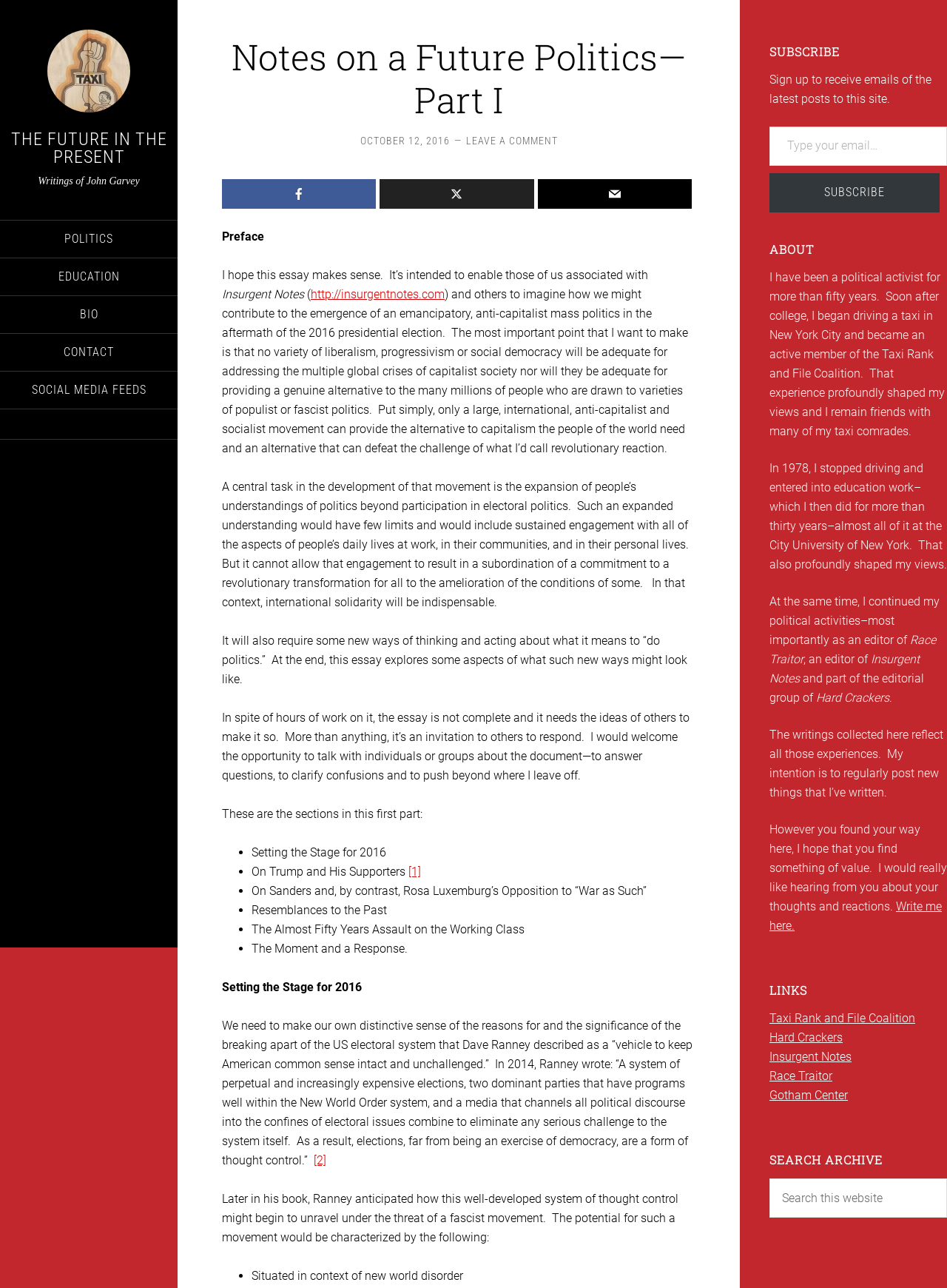Please provide the main heading of the webpage content.

Notes on a Future Politics—Part I